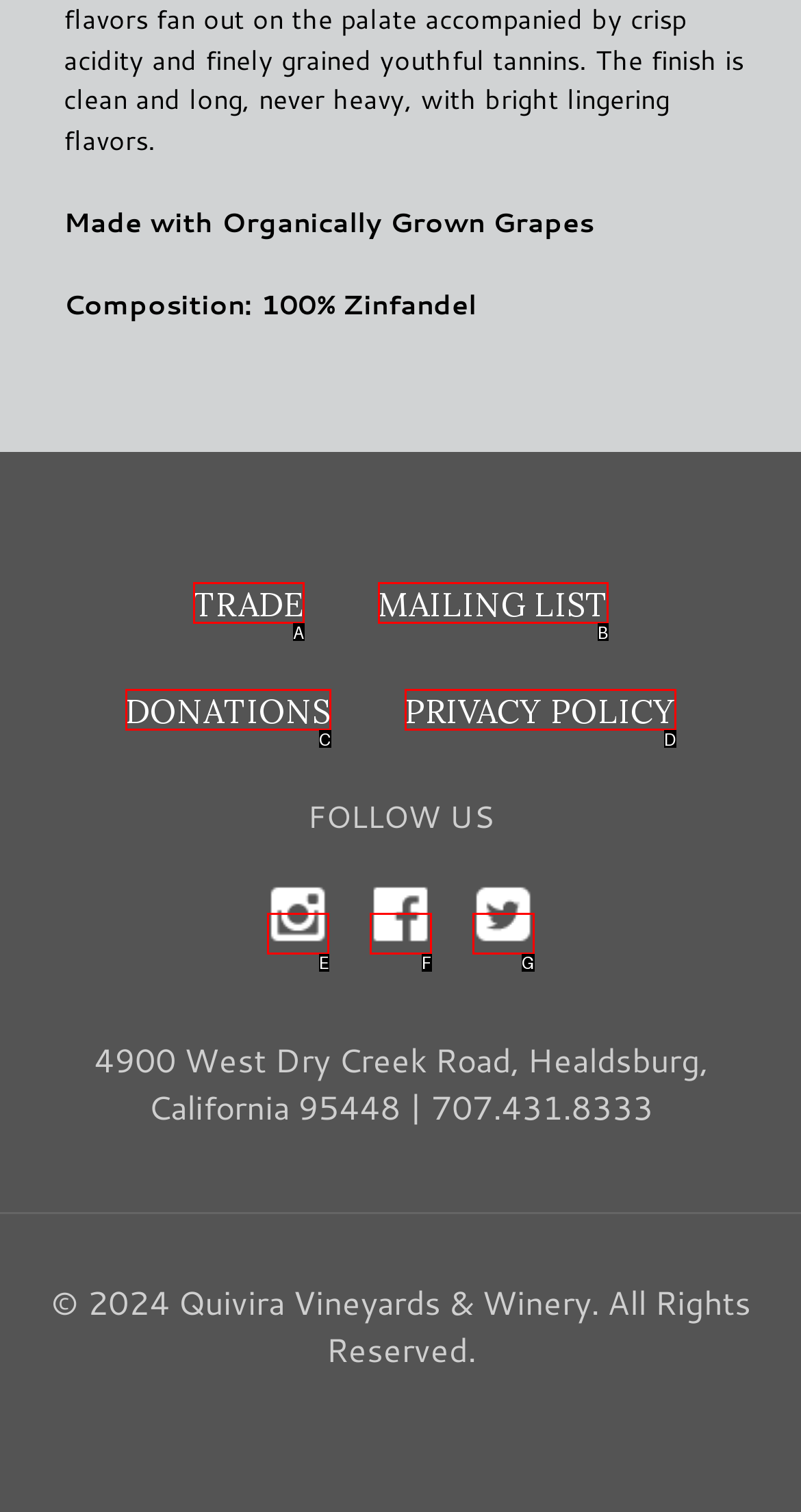Choose the letter that best represents the description: Privacy Policy. Provide the letter as your response.

D